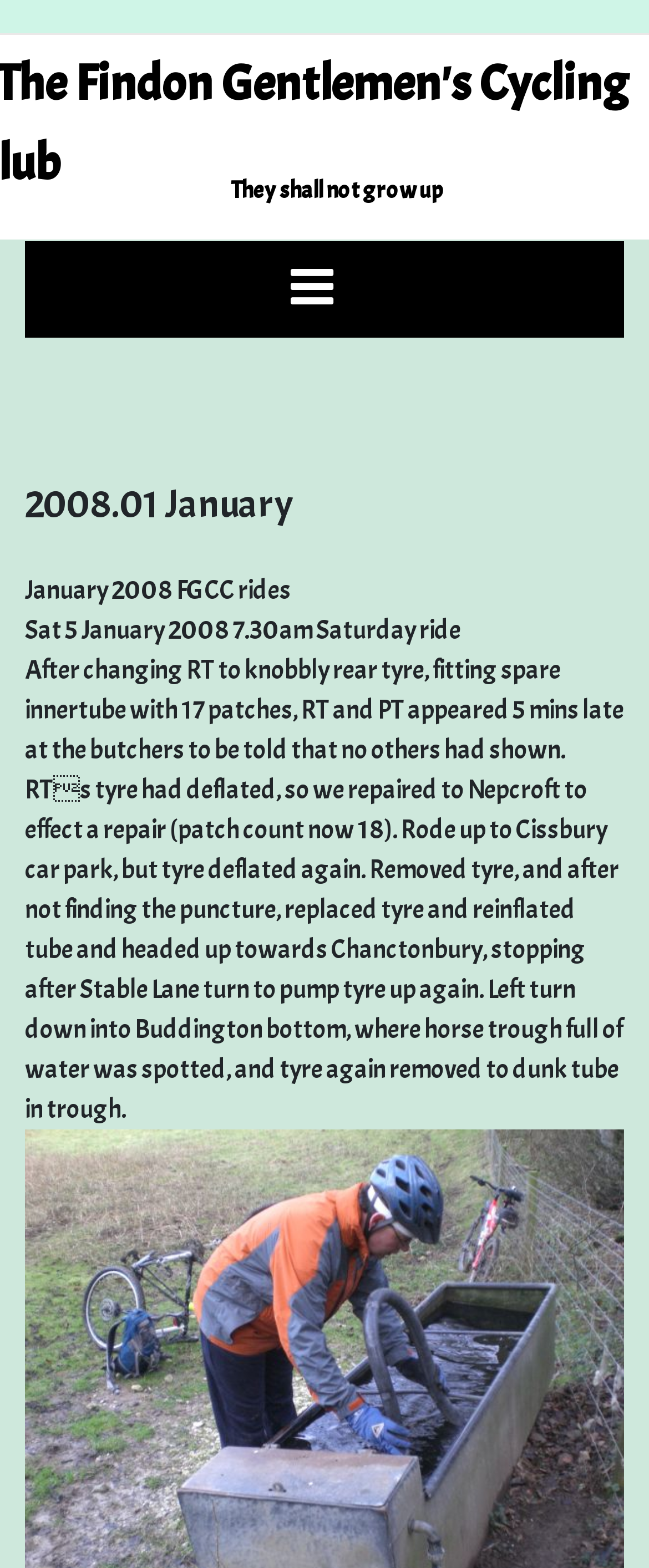What is the date of the Saturday ride?
Using the image as a reference, deliver a detailed and thorough answer to the question.

I found the date of the Saturday ride by looking at the text 'Sat 5 January 2008 7.30am Saturday ride' which is a StaticText element.